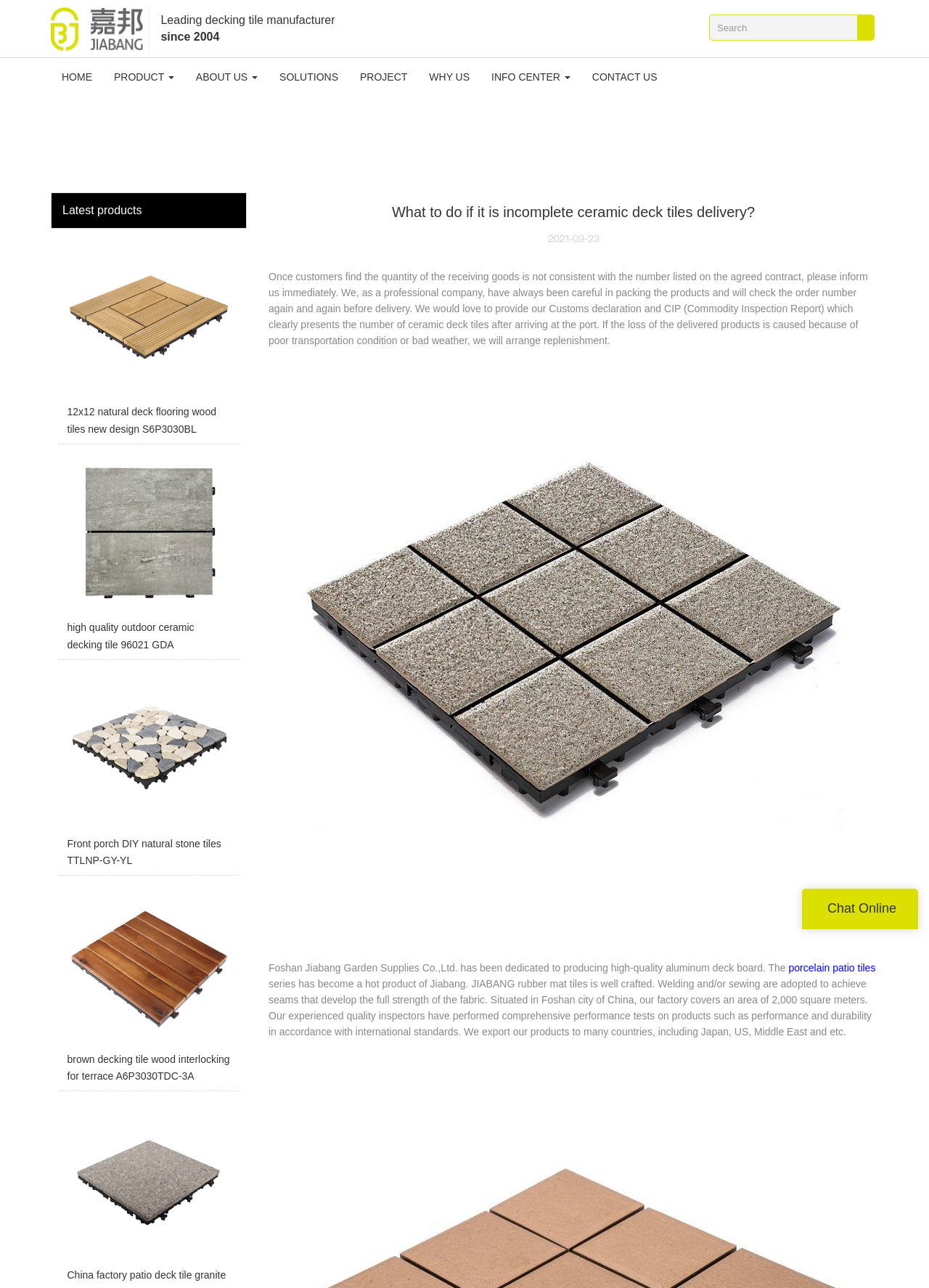Please provide a one-word or phrase answer to the question: 
Is there a search function on the webpage?

Yes